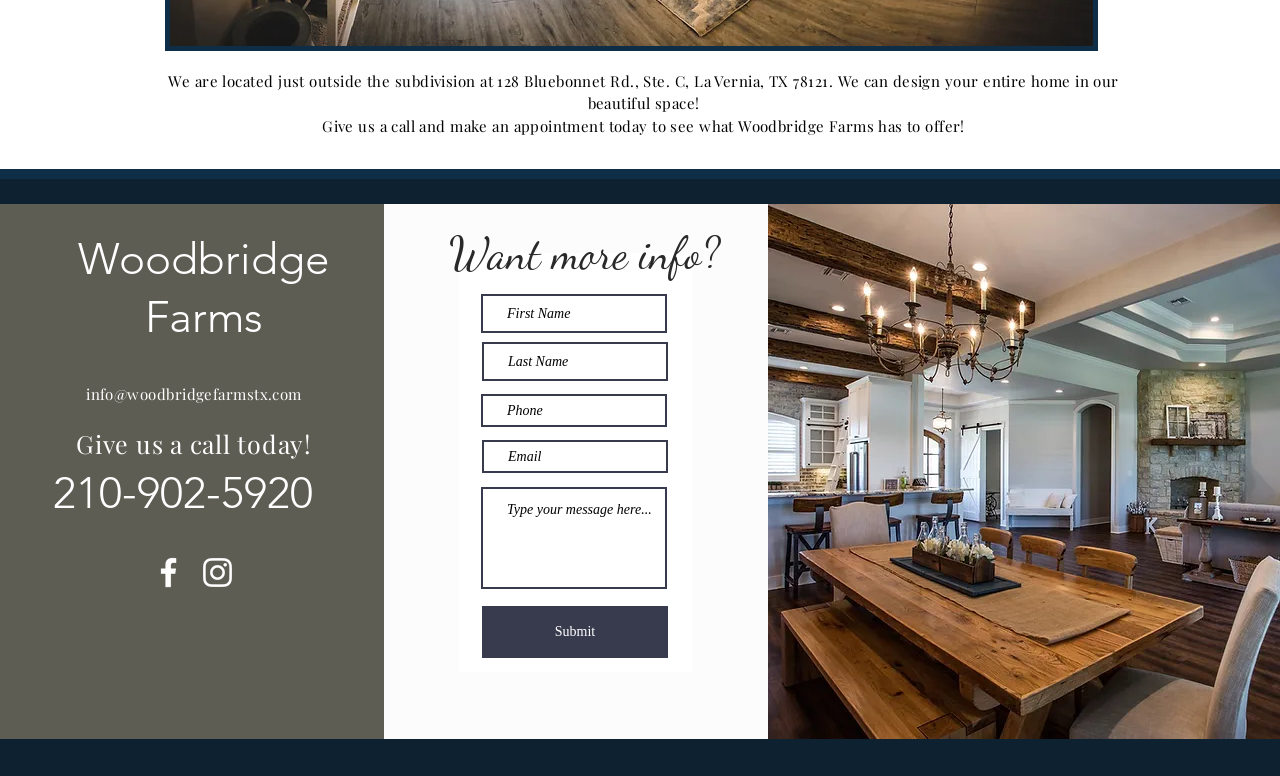What can you do with the form on the webpage?
By examining the image, provide a one-word or phrase answer.

Submit